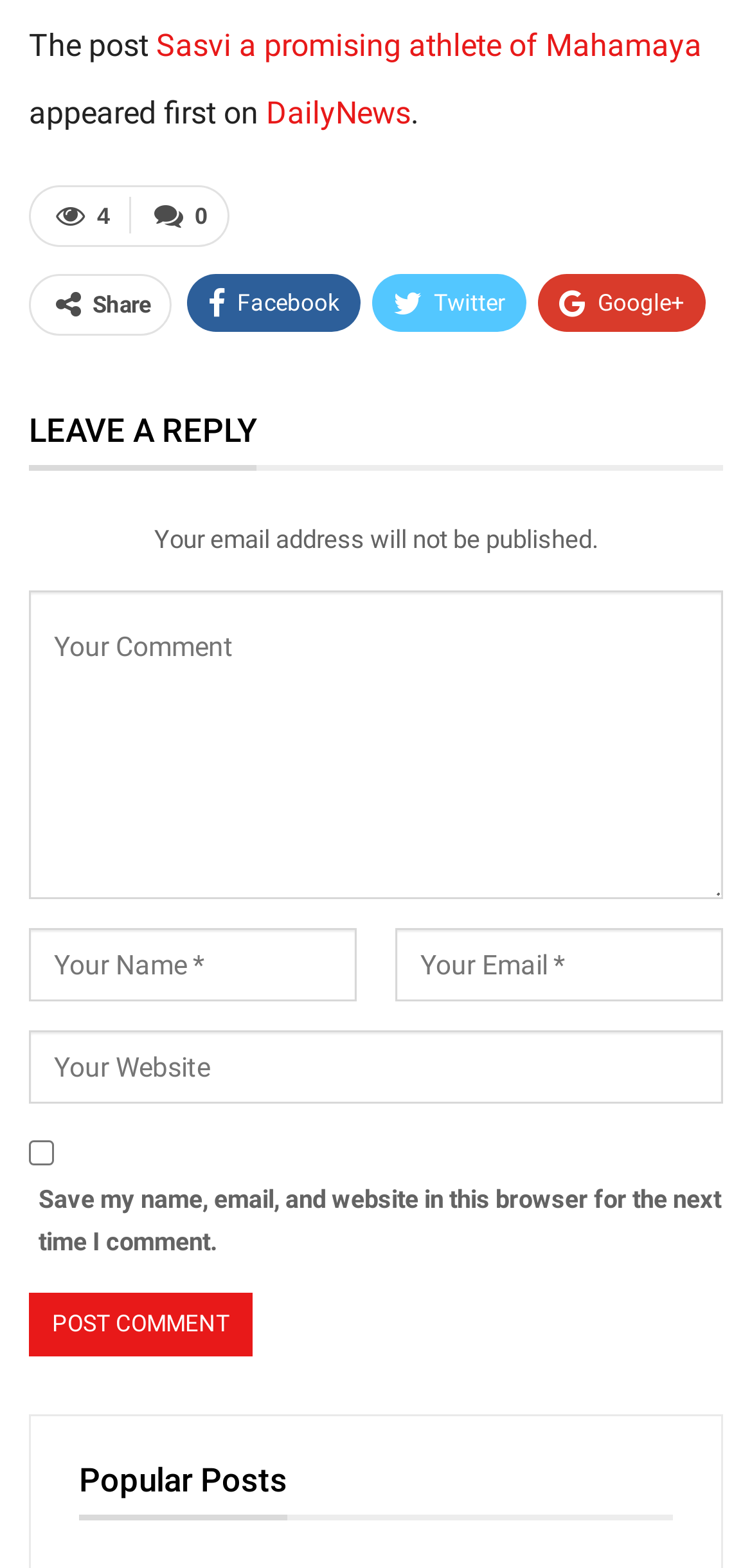Please answer the following question using a single word or phrase: 
What is the name of the promising athlete?

Sasvi